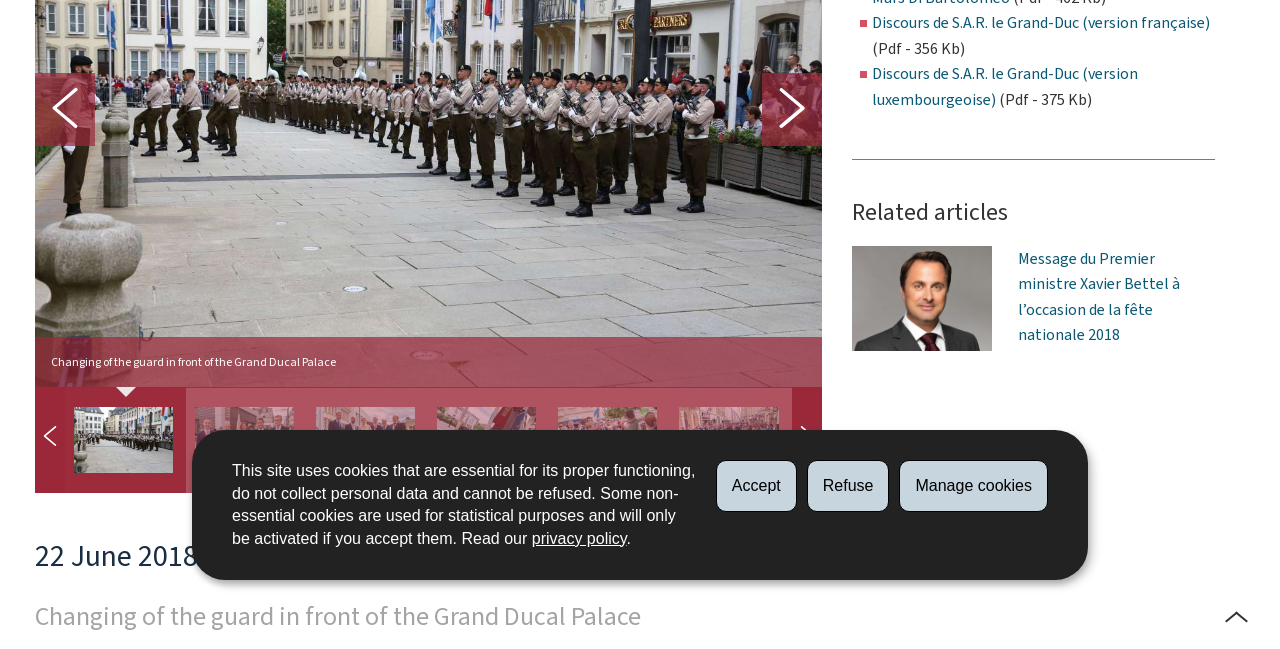Determine the bounding box for the UI element as described: "Manage cookies". The coordinates should be represented as four float numbers between 0 and 1, formatted as [left, top, right, bottom].

[0.703, 0.709, 0.819, 0.79]